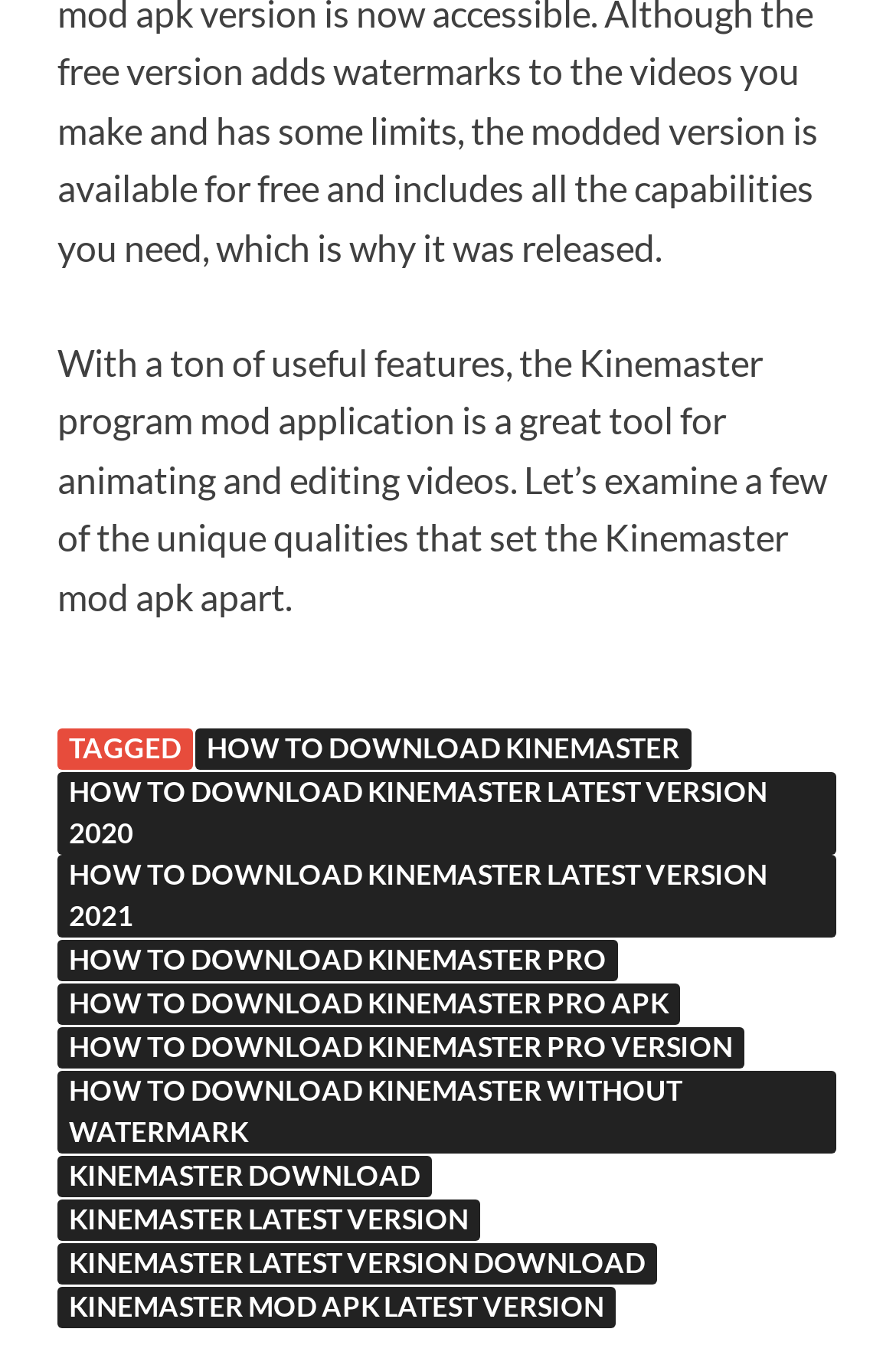Find the bounding box coordinates for the HTML element described as: "Facebook". The coordinates should consist of four float values between 0 and 1, i.e., [left, top, right, bottom].

None